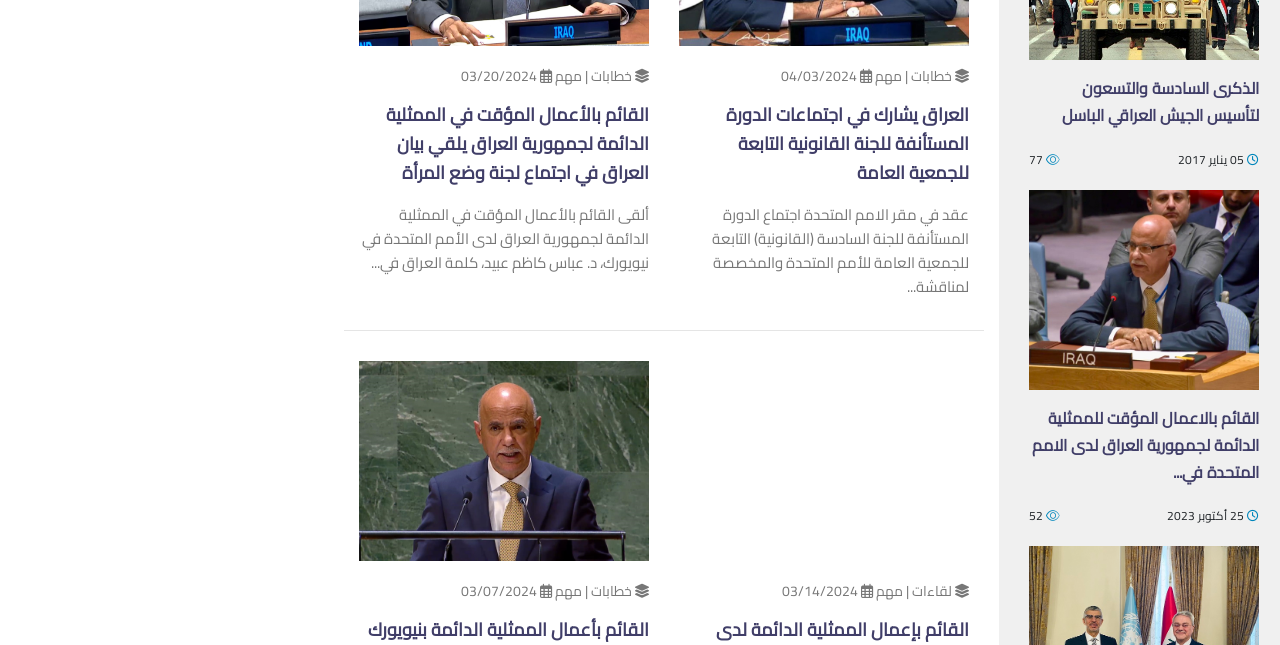Specify the bounding box coordinates of the region I need to click to perform the following instruction: "View the news about العراق يشارك في اجتماعات الدورة المستأنفة للجنة القانونية التابعة للجمعية العامة". The coordinates must be four float numbers in the range of 0 to 1, i.e., [left, top, right, bottom].

[0.548, 0.152, 0.738, 0.293]